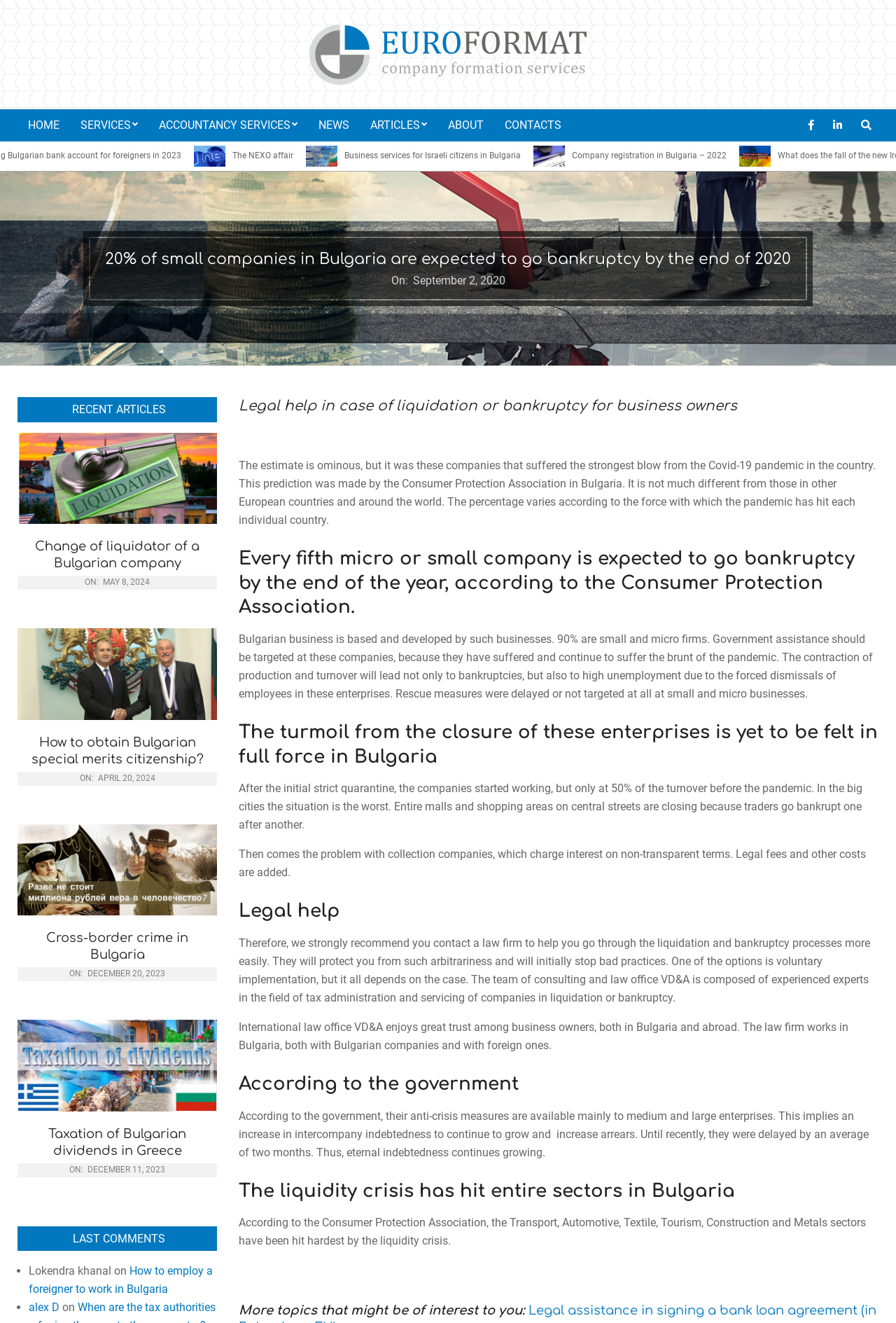Describe the entire webpage, focusing on both content and design.

This webpage appears to be a news article or blog post from Euroformat.EU, a company that provides legal and business services. At the top of the page, there is a company logo and a navigation menu with links to various sections of the website, including "HOME", "SERVICES", "NEWS", "ARTICLES", "ABOUT", and "CONTACTS". 

Below the navigation menu, there is a search bar where users can type in keywords to search for specific content on the website. 

The main content of the page is an article titled "20% of small companies in Bulgaria are expected to go bankruptcy by the end of 2020". The article discusses the impact of the Covid-19 pandemic on small businesses in Bulgaria, citing a prediction by the Consumer Protection Association that 20% of small companies in the country may go bankrupt by the end of 2020. The article goes on to discuss the challenges faced by small businesses, including government assistance that is often targeted at medium and large enterprises, and the resulting liquidity crisis that has hit entire sectors in Bulgaria.

The article is divided into several sections, each with a heading that summarizes the content. There are also several links to other articles and resources related to the topic, including "Legal help in case of liquidation or bankruptcy for business owners" and "Bulgarian company liquidation".

On the right-hand side of the page, there is a section titled "RECENT ARTICLES" that lists several recent articles on related topics, including "Change of liquidator of a Bulgarian company", "How to obtain Bulgarian special merits citizenship?", and "Taxation of Bulgarian dividends in Greece". Each article is accompanied by a date and time stamp.

At the bottom of the page, there is a section titled "LAST COMMENTS" that lists recent comments from users, including their names and the articles they commented on.